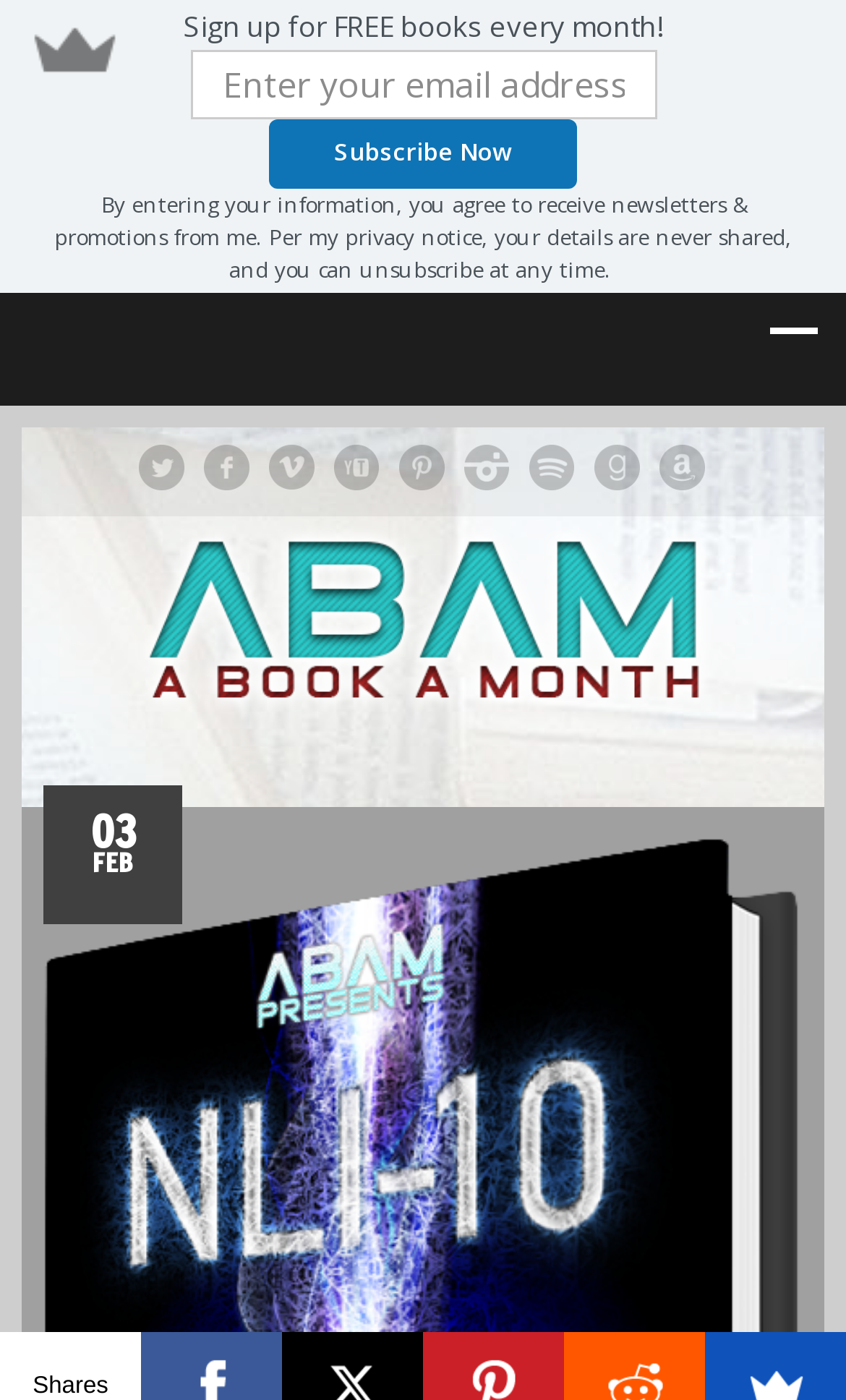Please determine the bounding box coordinates of the section I need to click to accomplish this instruction: "Visit Twitter".

[0.164, 0.318, 0.221, 0.352]